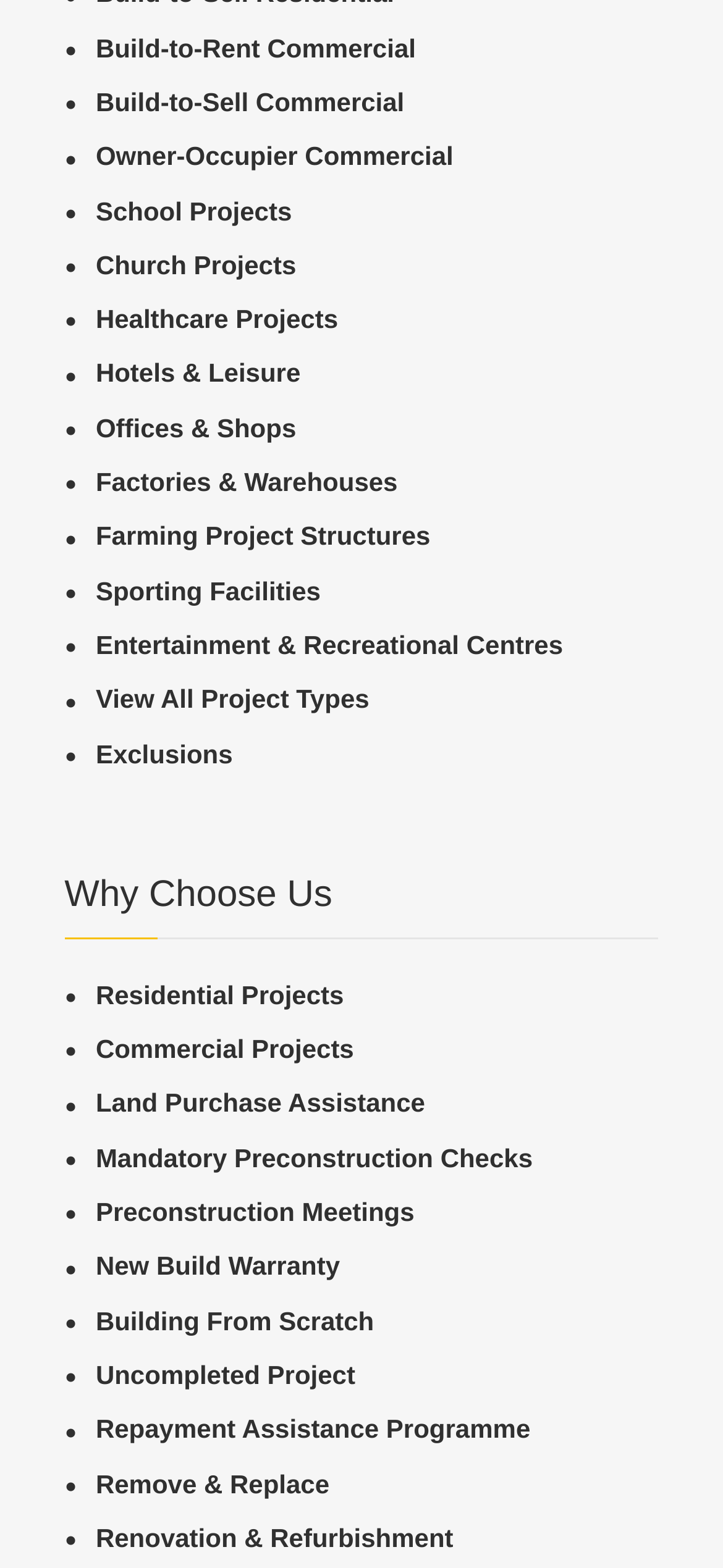Identify the bounding box coordinates of the element that should be clicked to fulfill this task: "Get information on Land Purchase Assistance". The coordinates should be provided as four float numbers between 0 and 1, i.e., [left, top, right, bottom].

[0.089, 0.692, 0.911, 0.717]